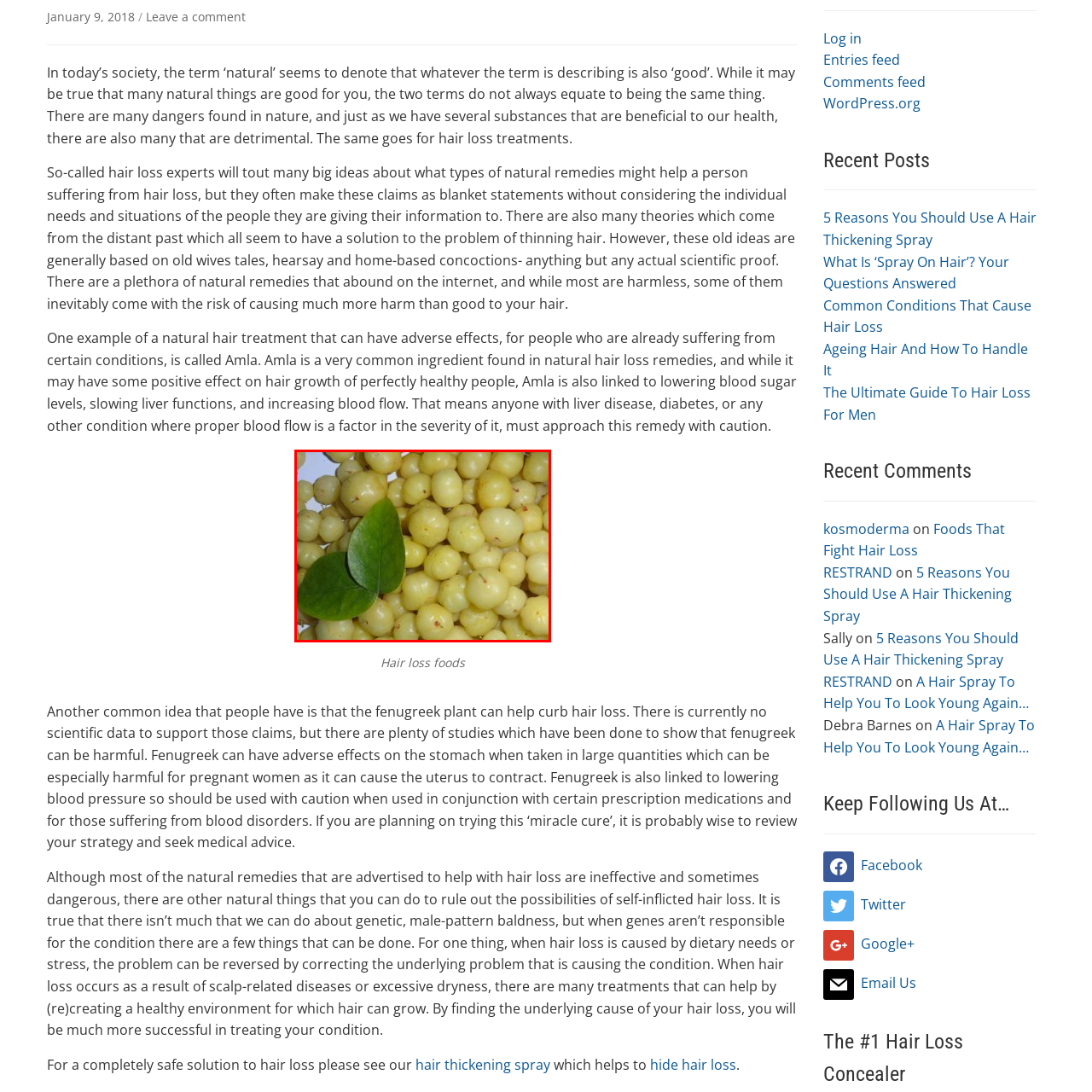Carefully examine the image inside the red box and generate a detailed caption for it.

The image features a vibrant cluster of small, round, yellow fruits, possibly Amla, surrounded by lush green leaves. Amla, also known as Indian gooseberry, is renowned in natural wellness circles for its potential benefits, especially in hair care. It is frequently included in discussions about natural remedies for hair loss, although it is essential to approach its use with caution due to potential adverse effects, particularly for individuals with certain health conditions. This image visually encapsulates Amla's aesthetic appeal while highlighting its prominent role in various natural treatments and remedies related to hair health.